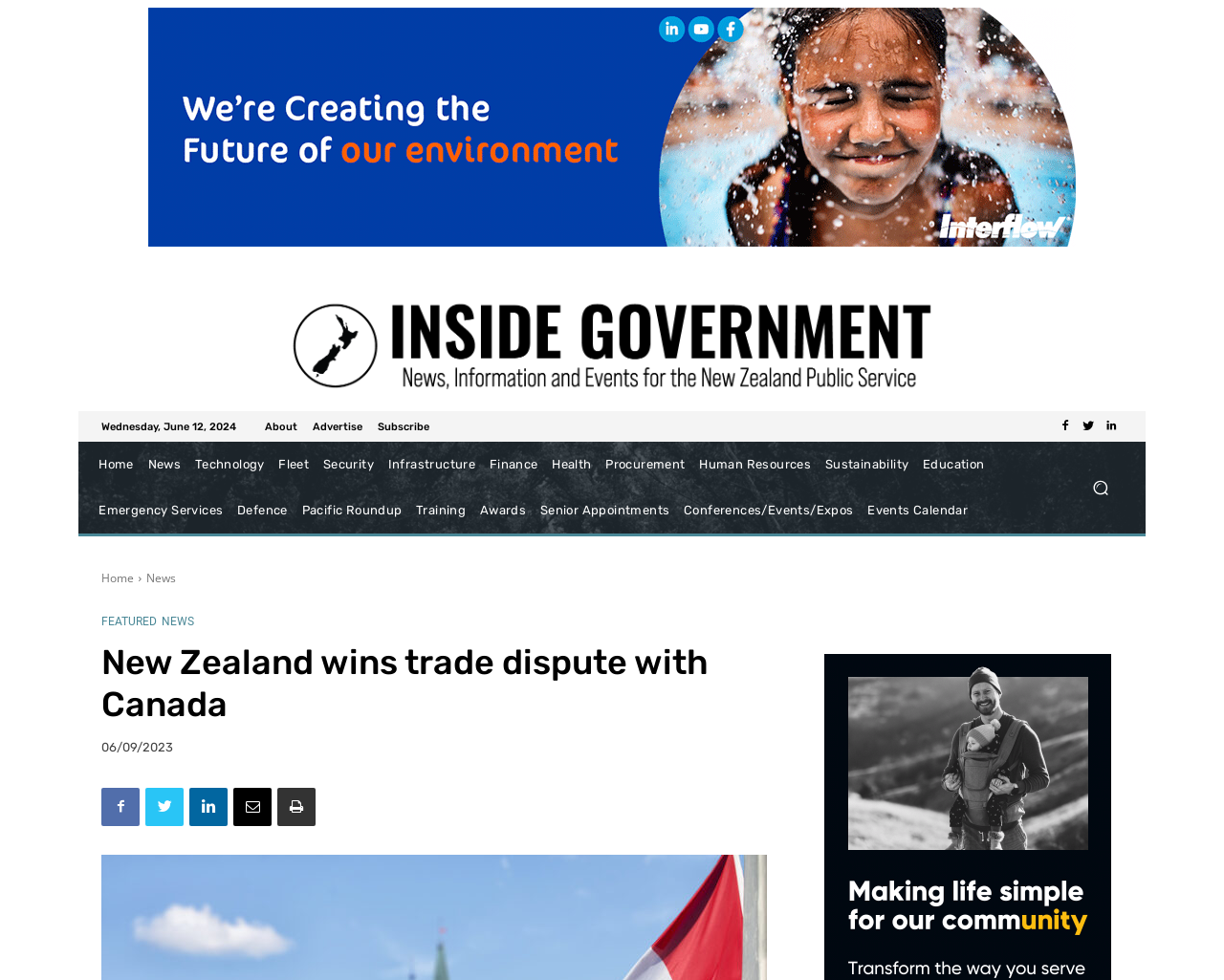Please specify the bounding box coordinates in the format (top-left x, top-left y, bottom-right x, bottom-right y), with values ranging from 0 to 1. Identify the bounding box for the UI component described as follows: Twitter

[0.88, 0.424, 0.898, 0.447]